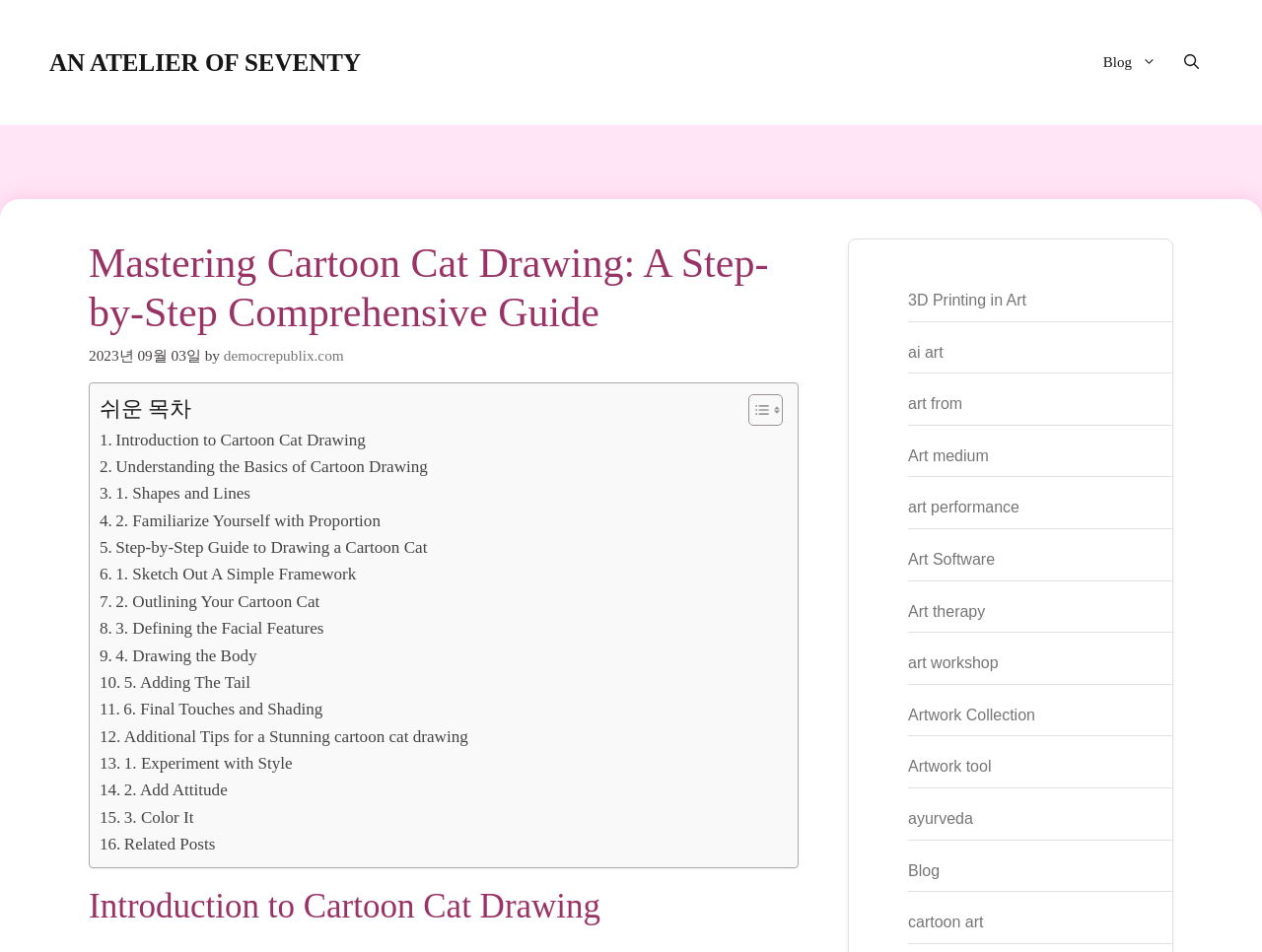Generate the text content of the main heading of the webpage.

Mastering Cartoon Cat Drawing: A Step-by-Step Comprehensive Guide